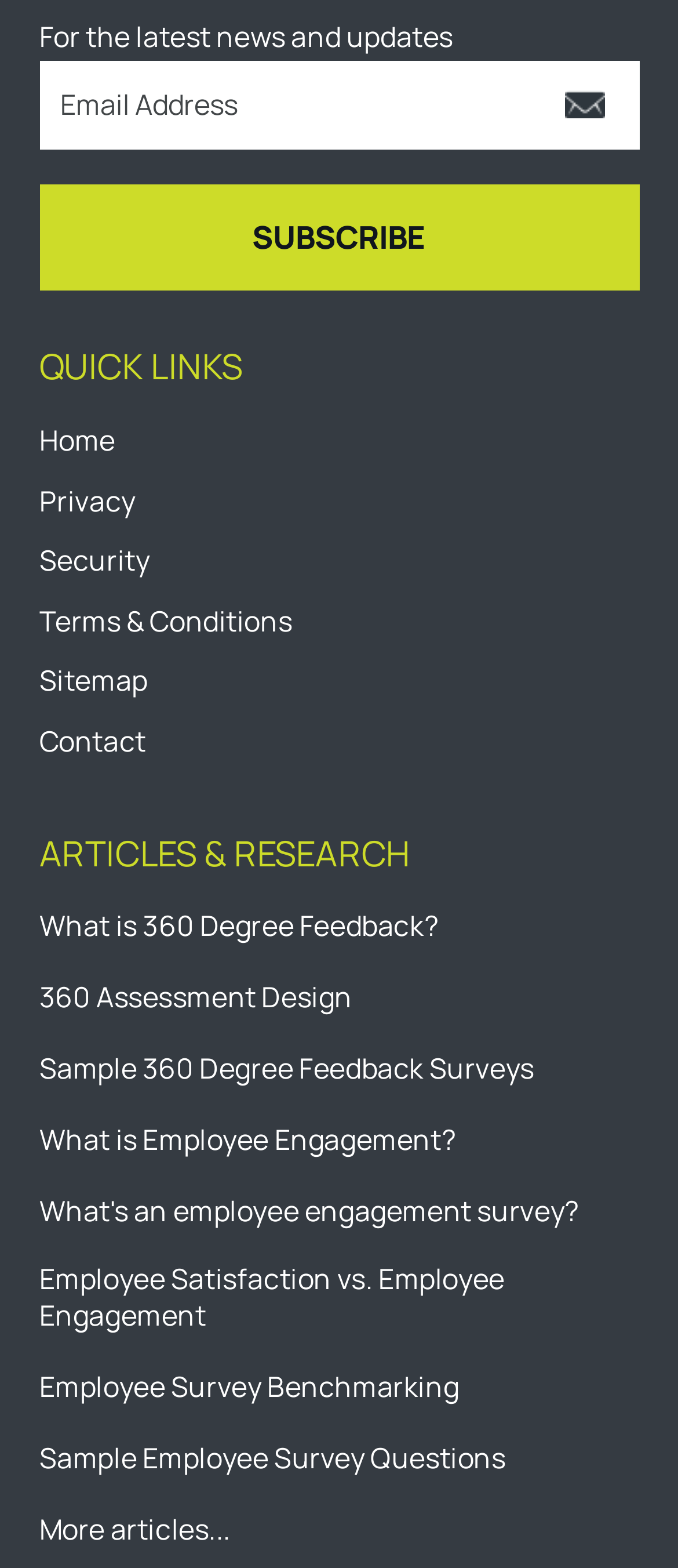Determine the bounding box coordinates of the element's region needed to click to follow the instruction: "Go to the Home page". Provide these coordinates as four float numbers between 0 and 1, formatted as [left, top, right, bottom].

[0.058, 0.268, 0.17, 0.293]